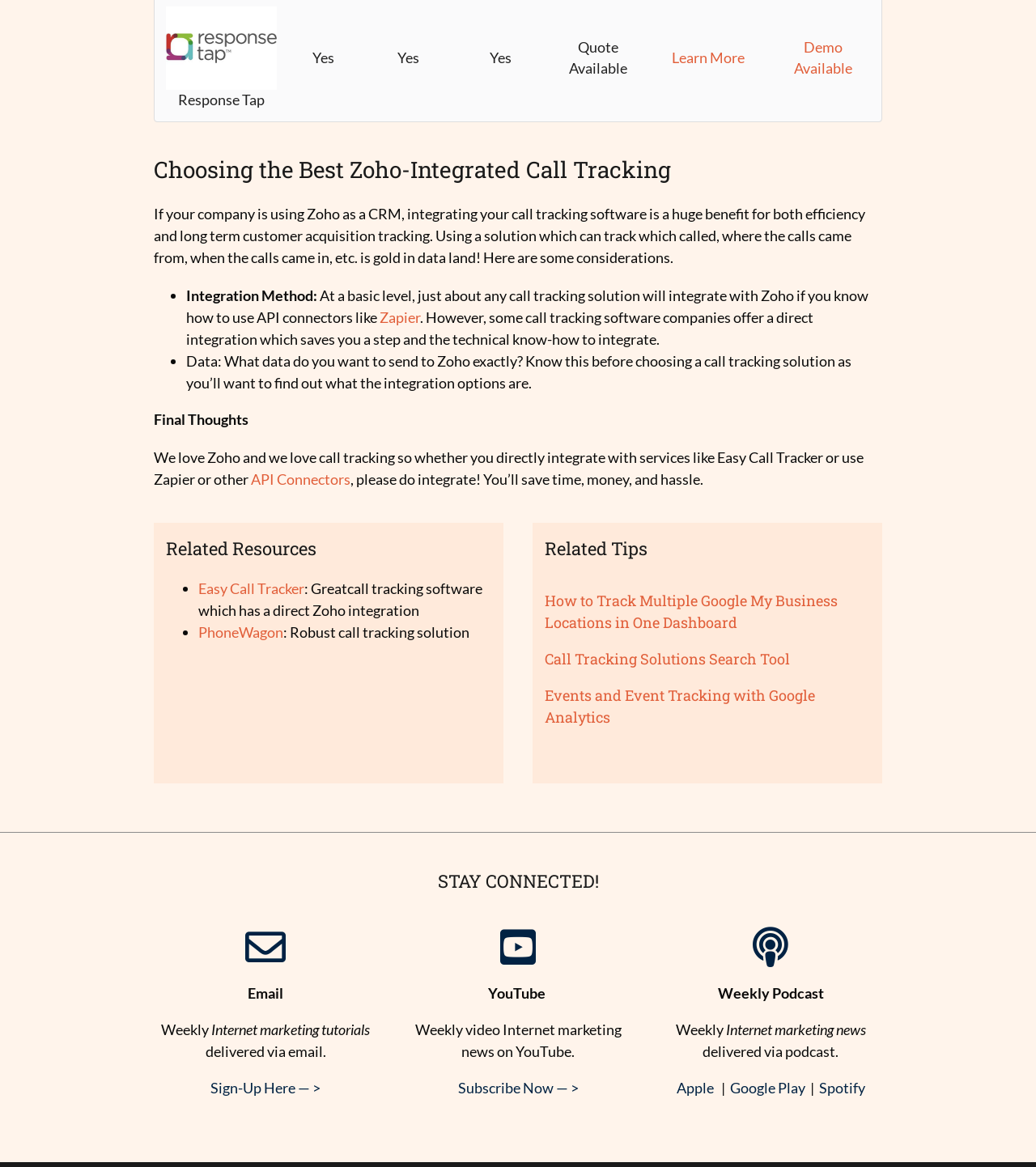Determine the bounding box coordinates of the region that needs to be clicked to achieve the task: "Click on 'Learn More'".

[0.649, 0.042, 0.719, 0.057]